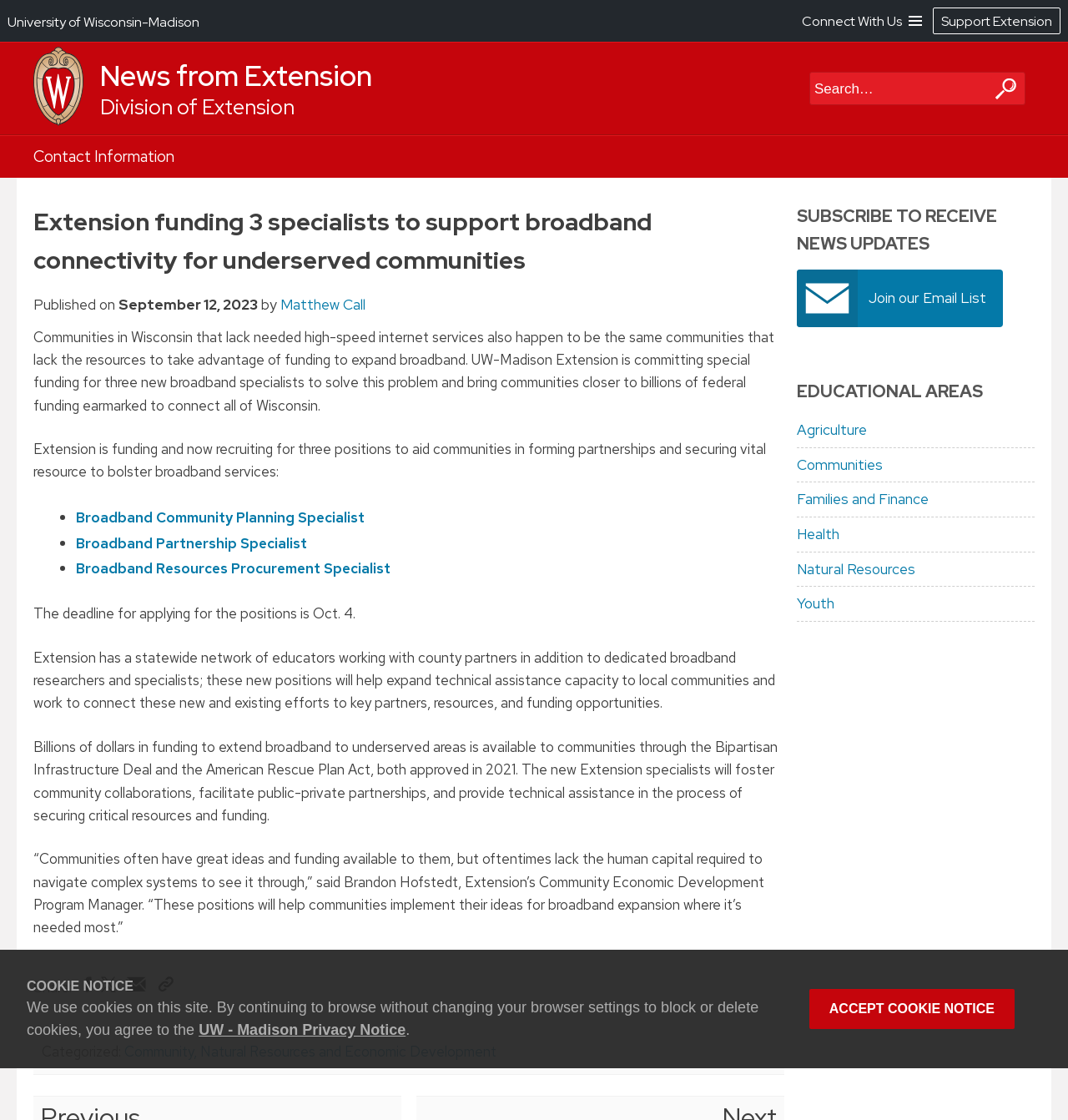What is the name of the program manager quoted in the article?
Please give a detailed and elaborate answer to the question based on the image.

I found the answer by reading the article on the webpage, which quotes Brandon Hofstedt, the Community Economic Development Program Manager, saying that communities often have great ideas and funding available to them, but oftentimes lack the human capital required to navigate complex systems to see it through.